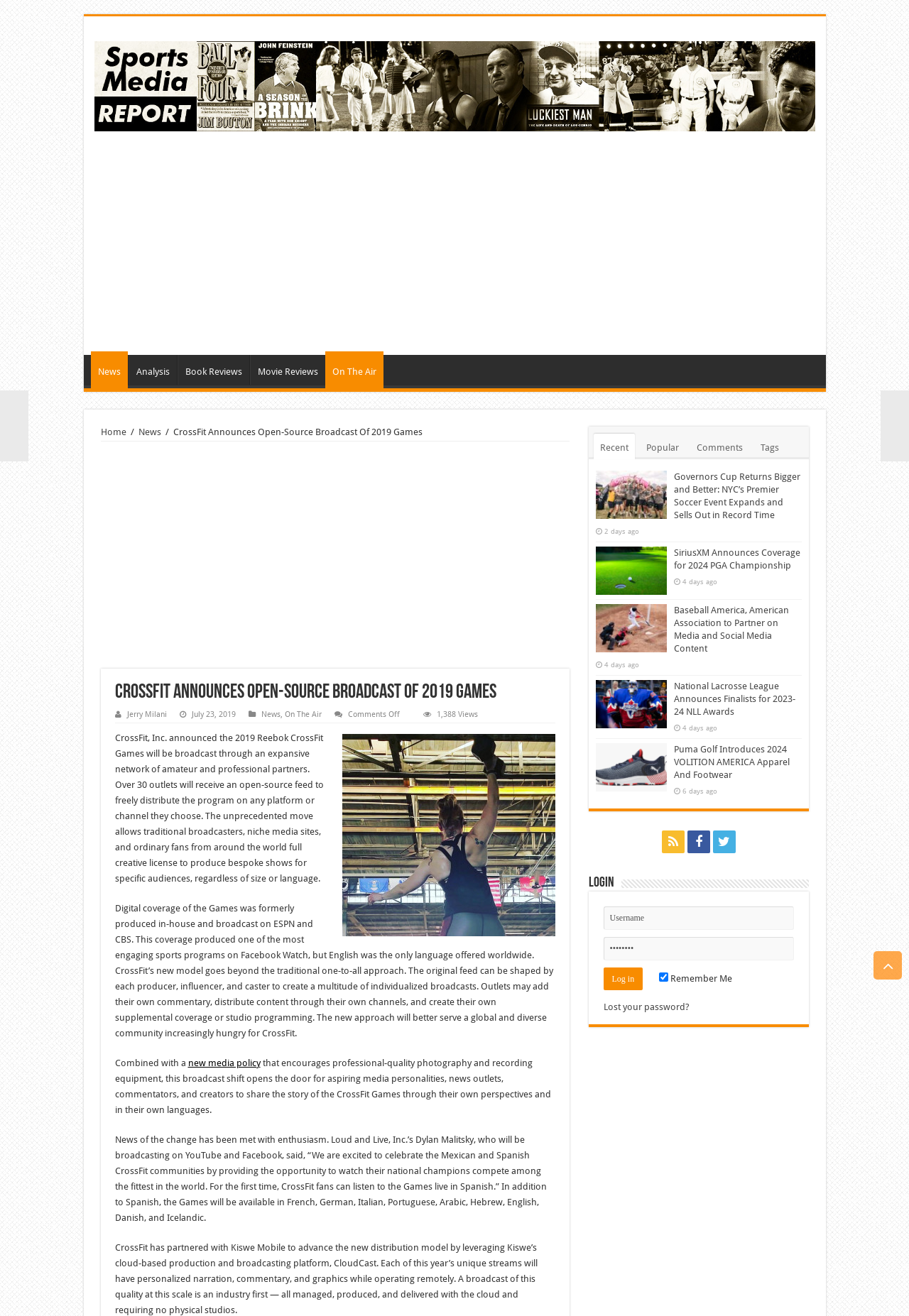What is the main topic of this webpage?
Analyze the image and deliver a detailed answer to the question.

Based on the webpage content, it appears that the main topic is the CrossFit Games, specifically the 2019 Reebok CrossFit Games and its broadcasting arrangements.